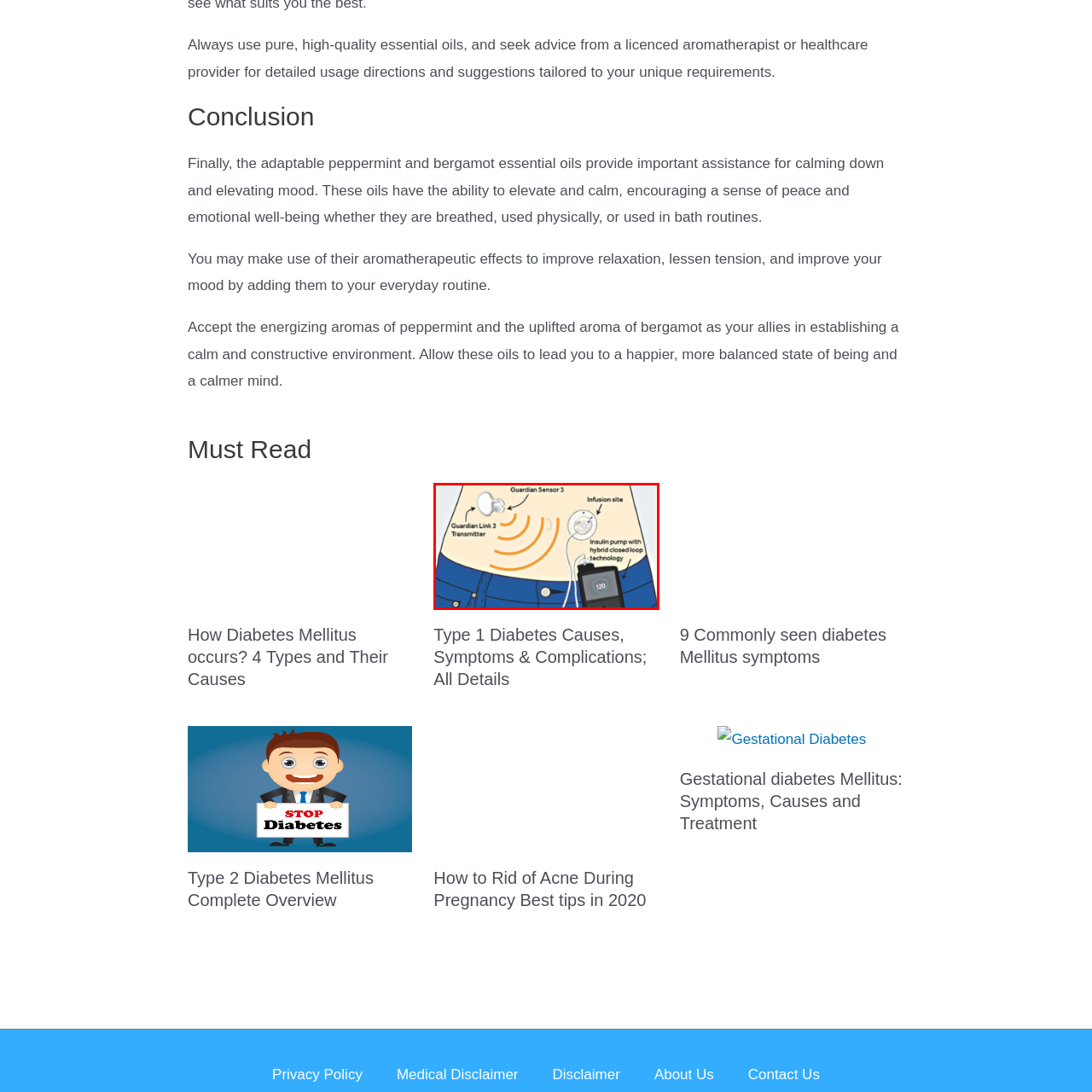Give a comprehensive caption for the image marked by the red rectangle.

The image illustrates a diabetes management system featuring the Guardian Sensor 3, Guardian Link 3 Transmitter, and an insulin pump equipped with hybrid closed loop technology. Positioned on the abdomen, the Guardian Sensor 3 detects glucose levels and sends data to the Guardian Link 3 Transmitter. The infusion site is visible, demonstrating how insulin is delivered from the pump, which prominently displays a glucose level reading of 120 mg/dL. This visual emphasizes the integration of technology in diabetes care, showcasing how continuous monitoring and automated insulin delivery work together to enhance blood sugar control and improve the quality of life for individuals managing diabetes.